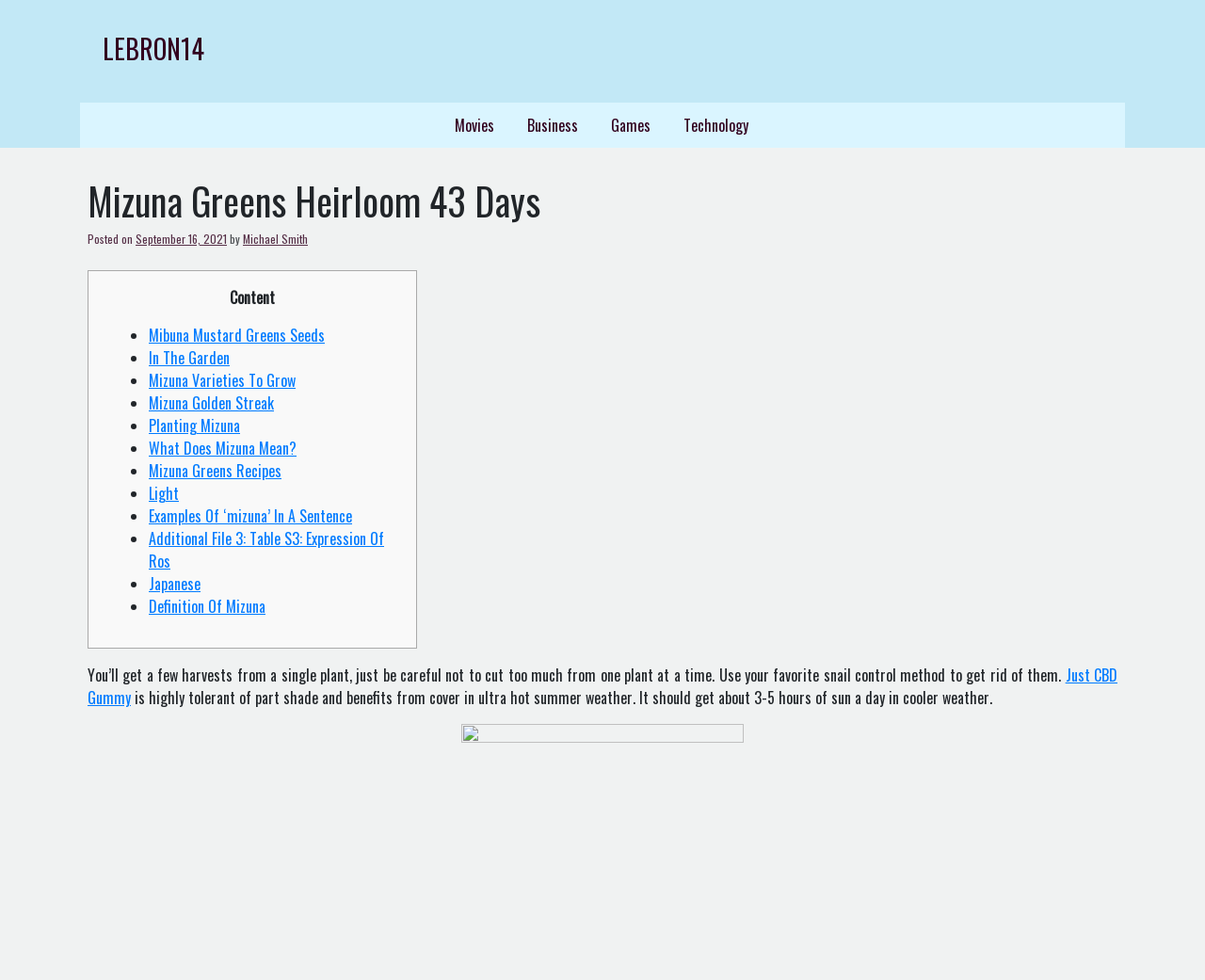Please identify the bounding box coordinates for the region that you need to click to follow this instruction: "Check the link to Just CBD Gummy".

[0.073, 0.725, 0.927, 0.771]